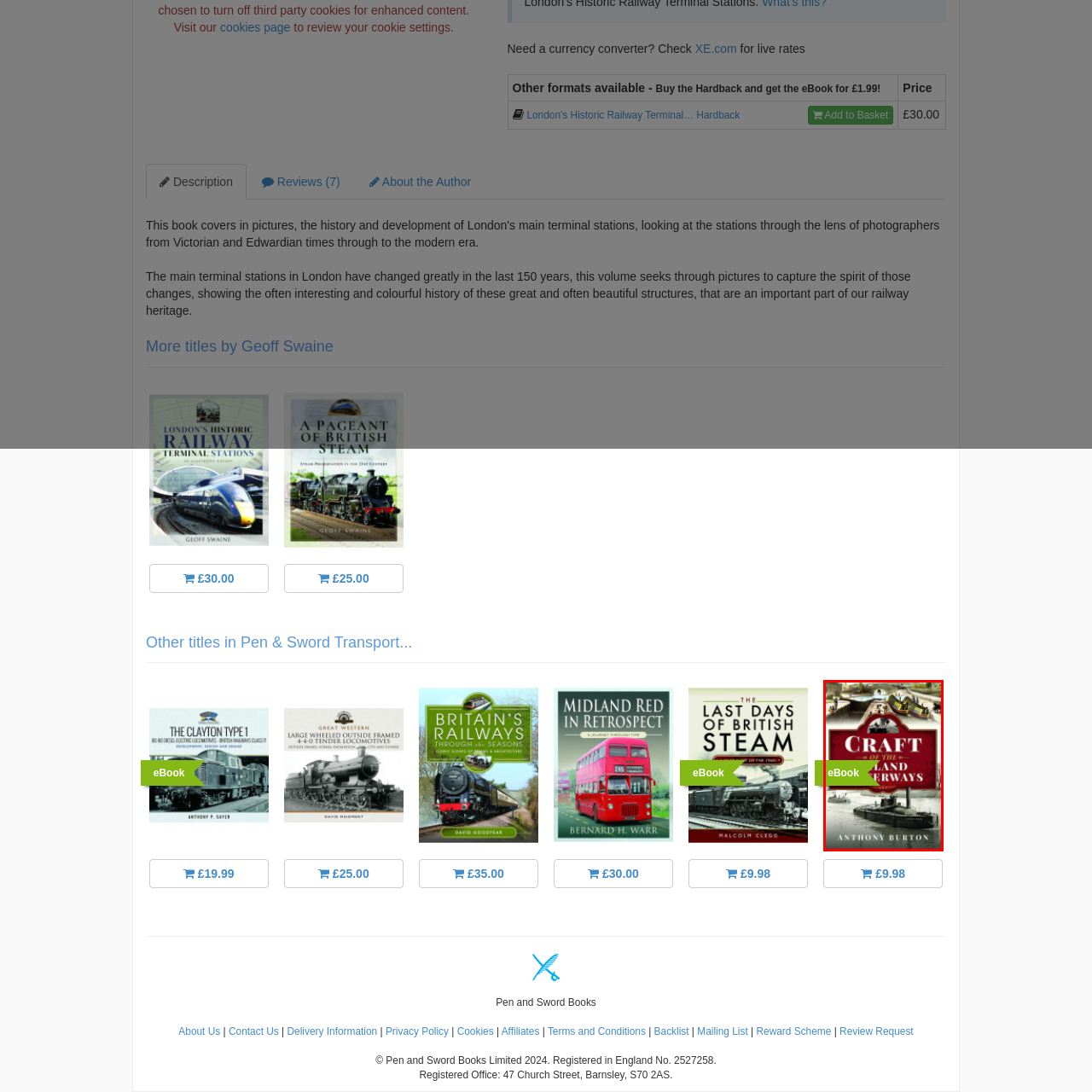Thoroughly describe the contents of the image enclosed in the red rectangle.

This image showcases the eBook cover of "Craft of the Inland Waterways" by Anthony Burton. The design features a vivid red title banner that prominently displays the book's name, surrounded by historical images depicting various types of watercraft navigating through picturesque waterways. A label indicating "eBook" is highlighted in green, emphasizing the digital format available for this title. The author's name, Anthony Burton, is elegantly positioned at the bottom, connecting the content to its creator. The overall scene captures the essence of the waterways and their craft, inviting readers to explore the rich history and significance of this subject.